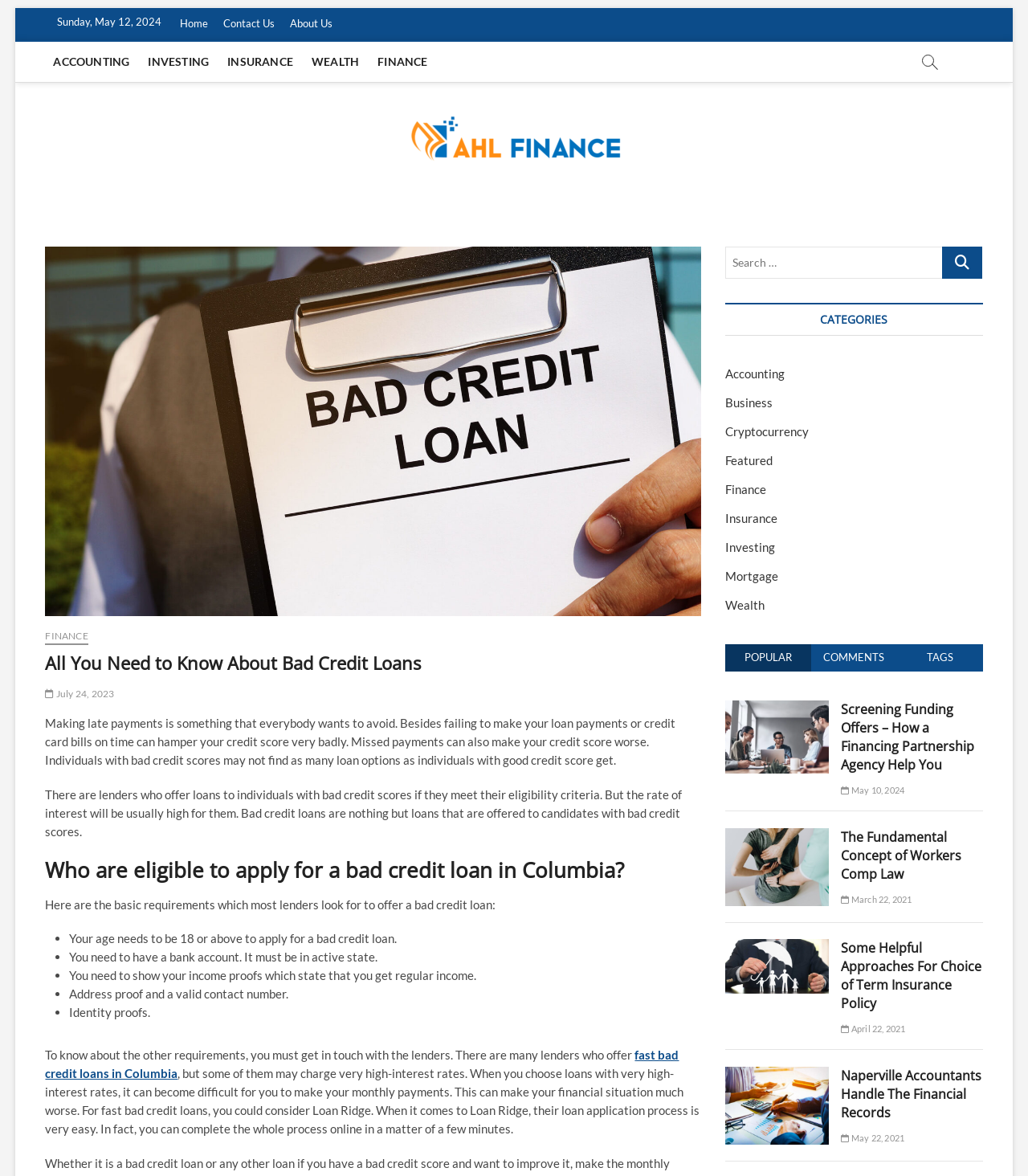From the element description March 22, 2021, predict the bounding box coordinates of the UI element. The coordinates must be specified in the format (top-left x, top-left y, bottom-right x, bottom-right y) and should be within the 0 to 1 range.

[0.818, 0.76, 0.887, 0.769]